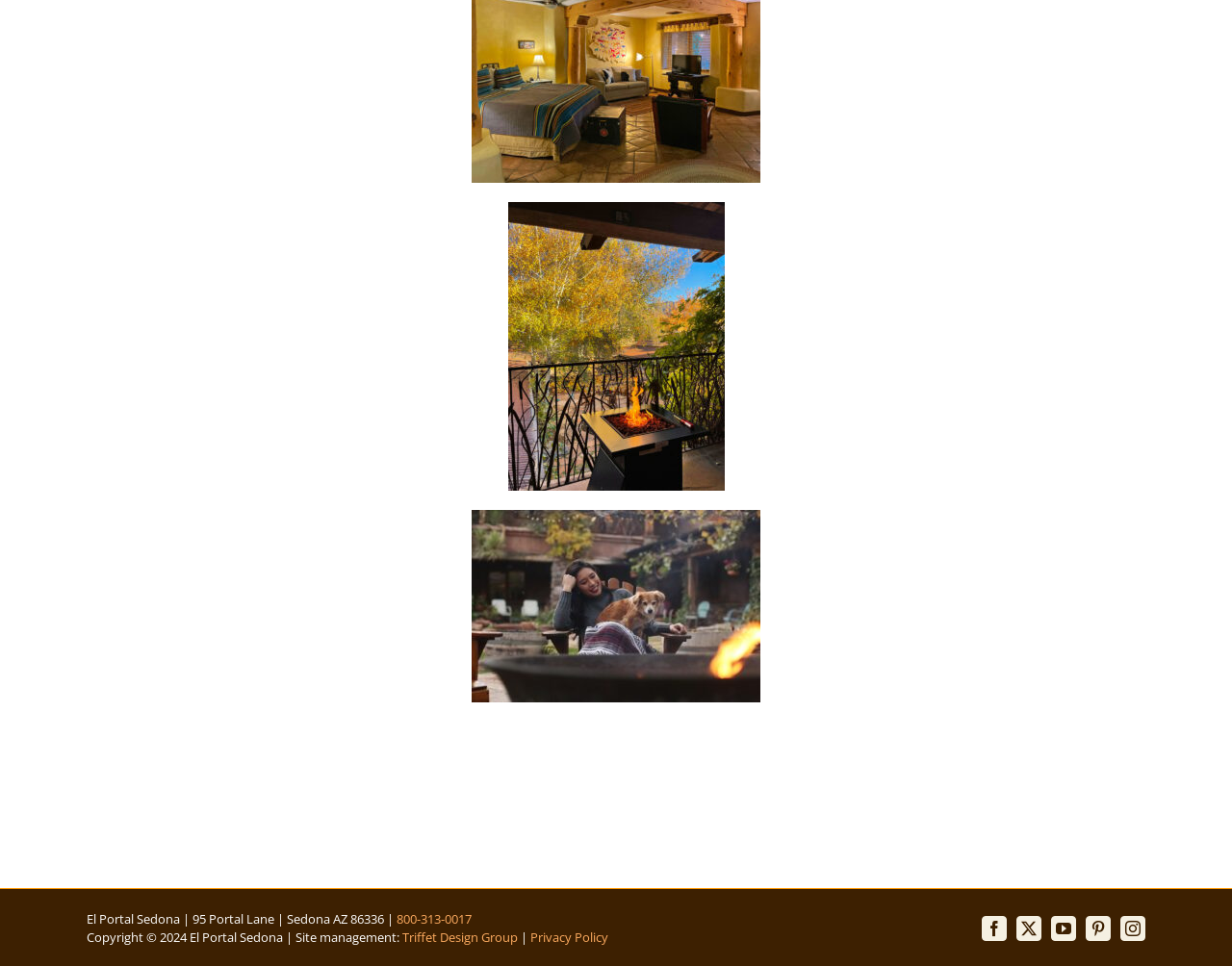Pinpoint the bounding box coordinates of the area that should be clicked to complete the following instruction: "Open YouTube channel". The coordinates must be given as four float numbers between 0 and 1, i.e., [left, top, right, bottom].

[0.853, 0.948, 0.873, 0.974]